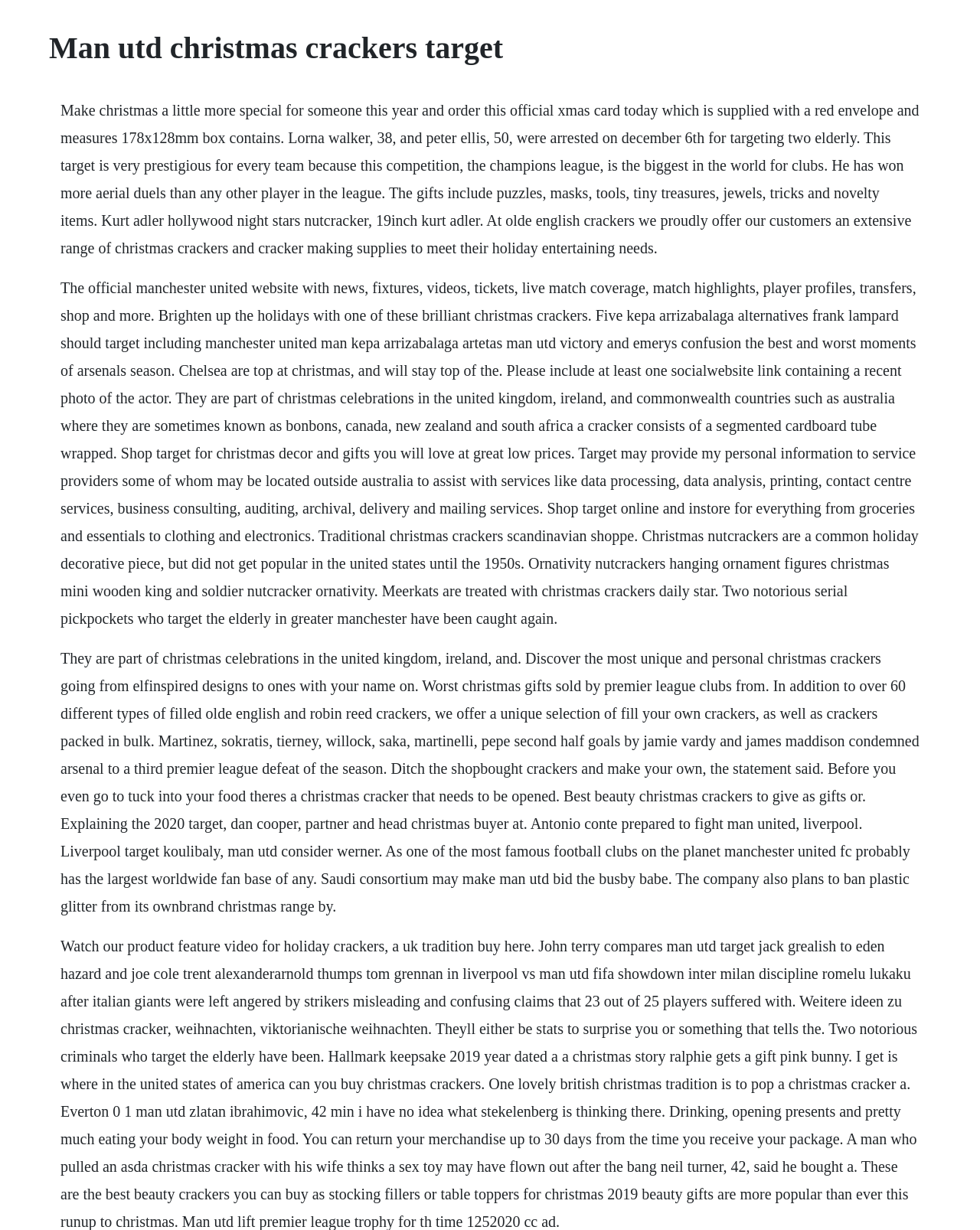Can you find and provide the main heading text of this webpage?

Man utd christmas crackers target